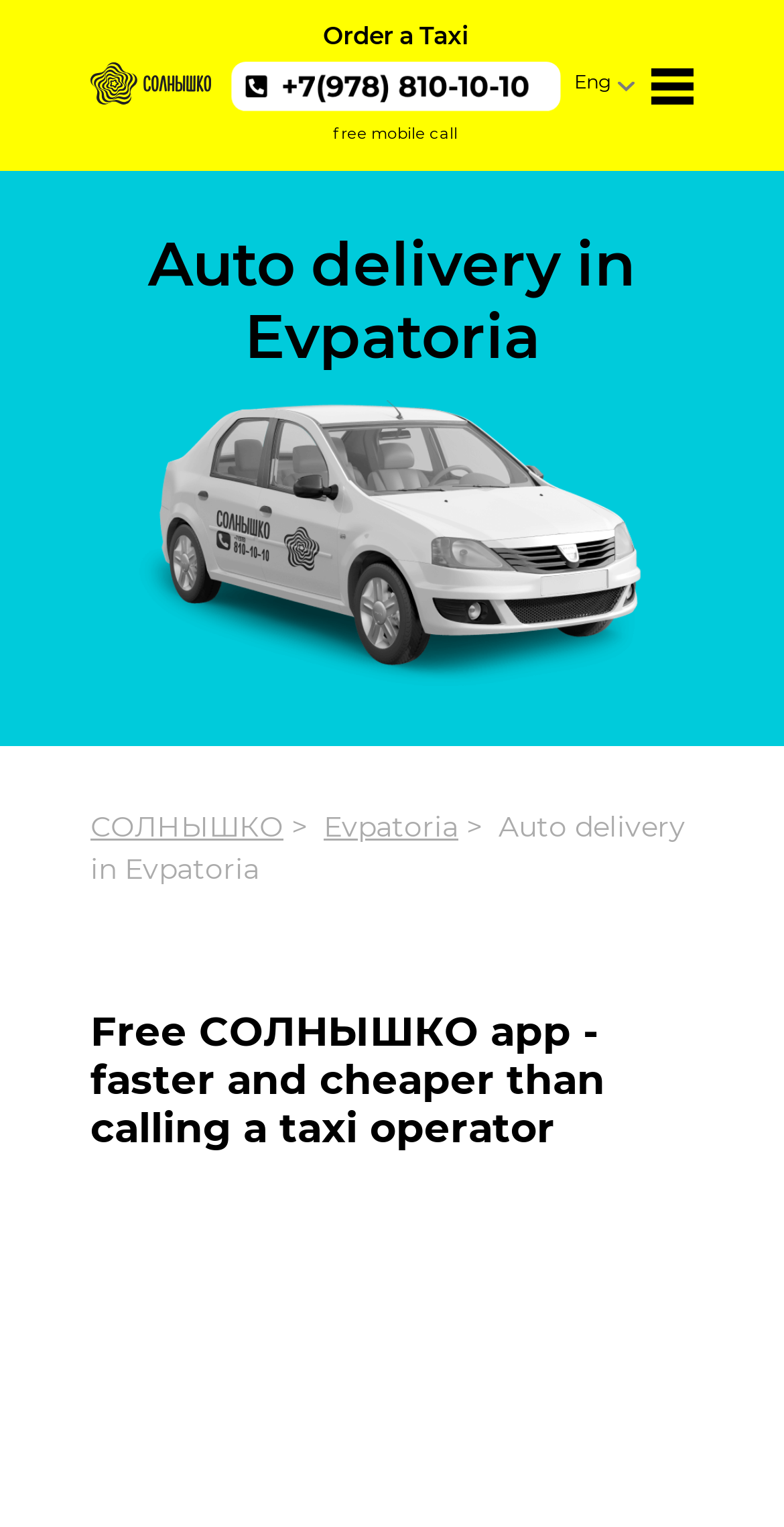Please respond to the question using a single word or phrase:
What is the city where the auto delivery service is available?

Evpatoria